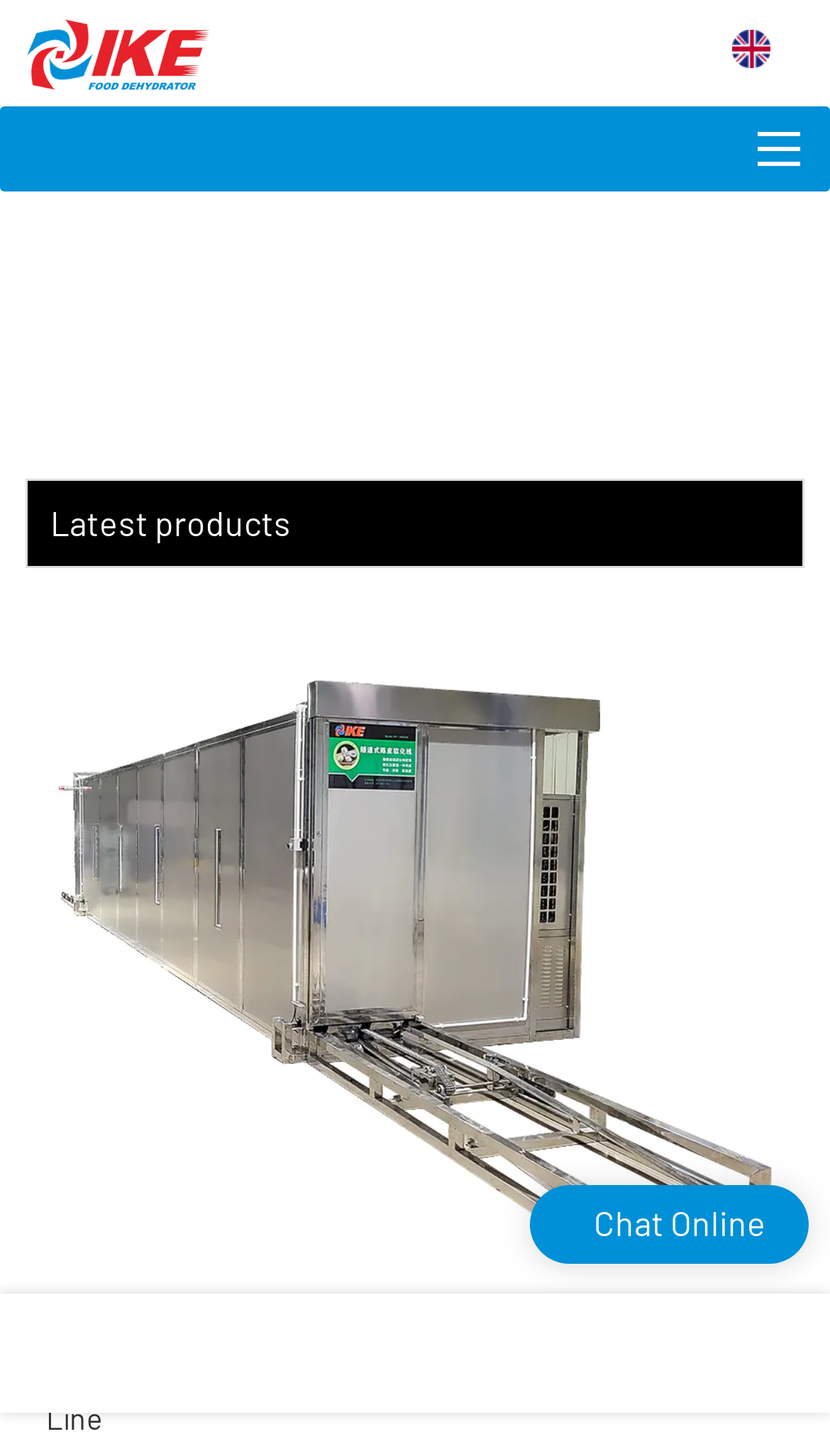What is the main topic of this webpage?
Answer the question in a detailed and comprehensive manner.

Based on the link text 'Is amazon dehydrator cheap?' and the image 'Is amazon dehydrator cheap?-', it can be inferred that the main topic of this webpage is related to Amazon dehydrator.